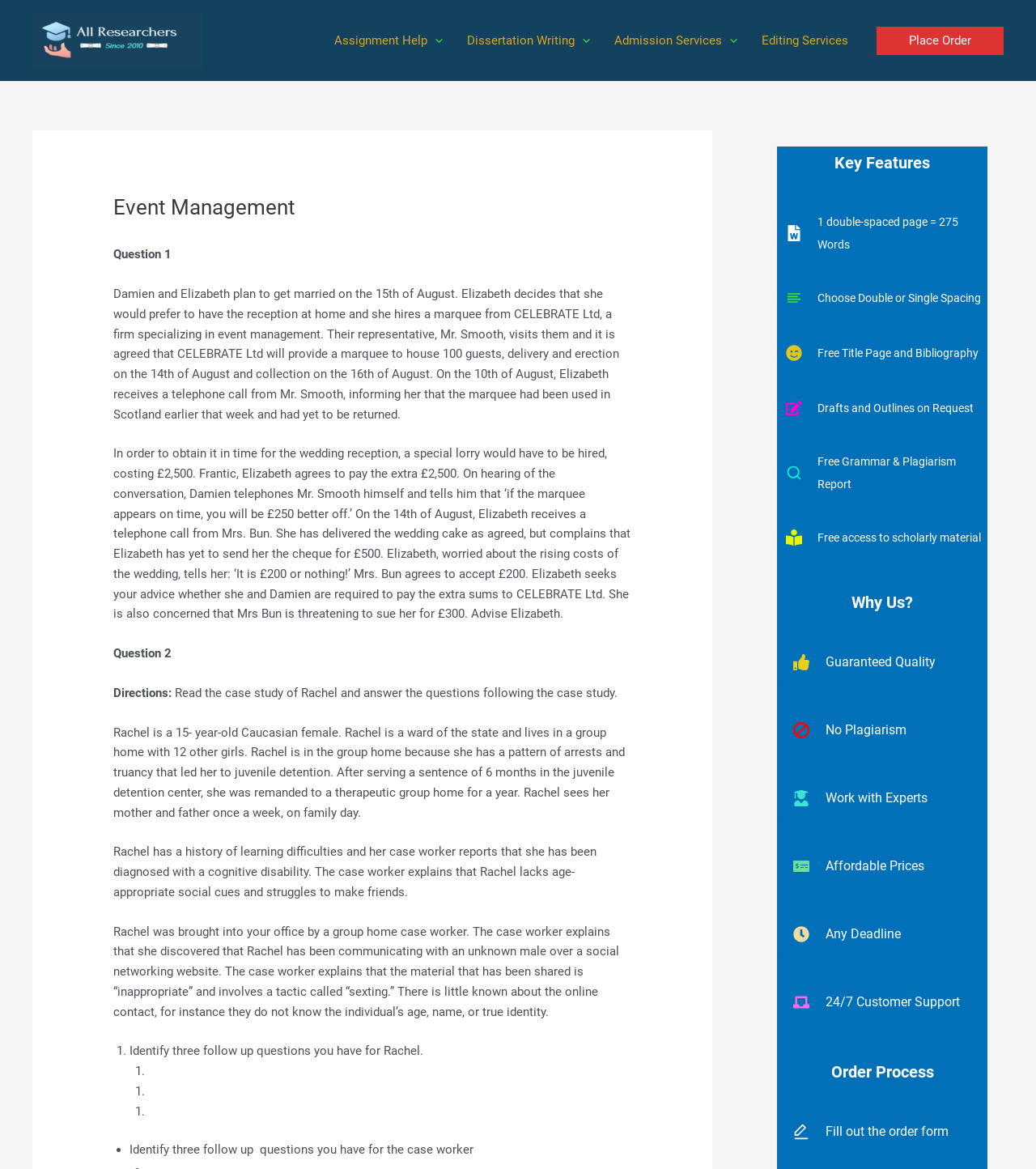How many guests can the marquee house?
Provide a short answer using one word or a brief phrase based on the image.

100